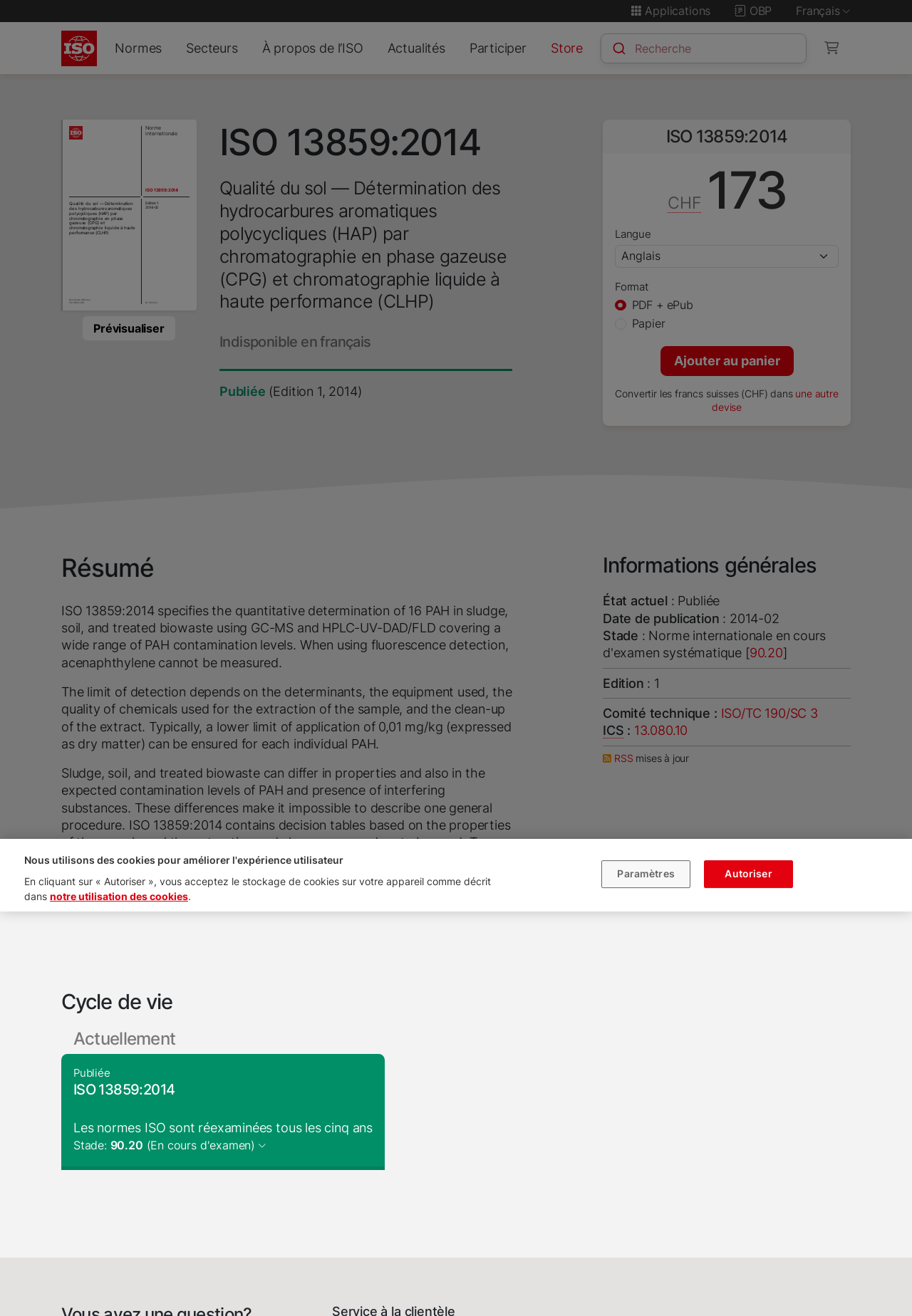Based on the image, provide a detailed response to the question:
What is the language of this webpage?

The language of this webpage is French, which can be inferred from the text content, such as 'Qualité du sol', 'Français', and 'Indisponible en français'.